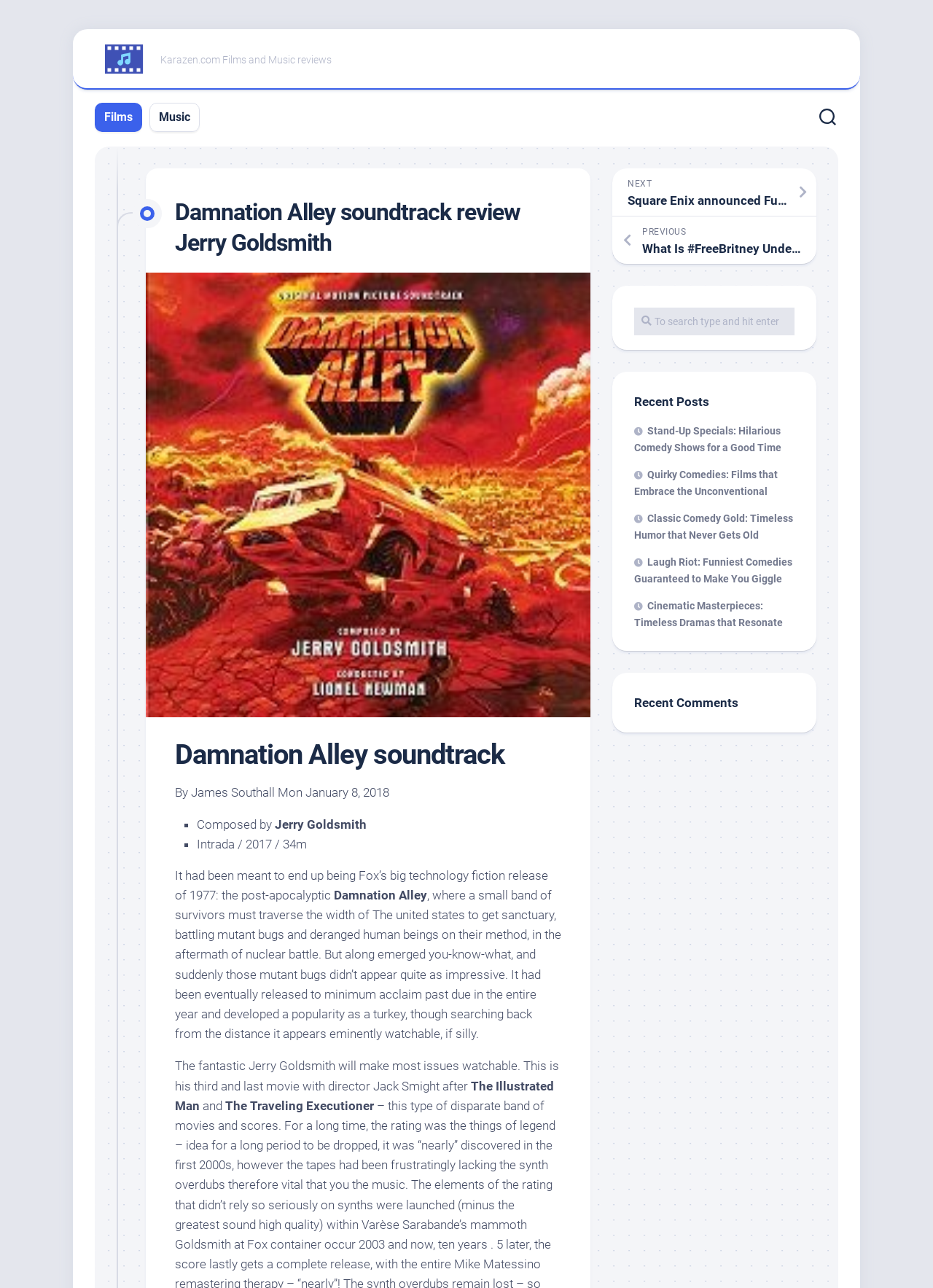Given the element description Current Page Parent Films, specify the bounding box coordinates of the corresponding UI element in the format (top-left x, top-left y, bottom-right x, bottom-right y). All values must be between 0 and 1.

[0.112, 0.085, 0.142, 0.097]